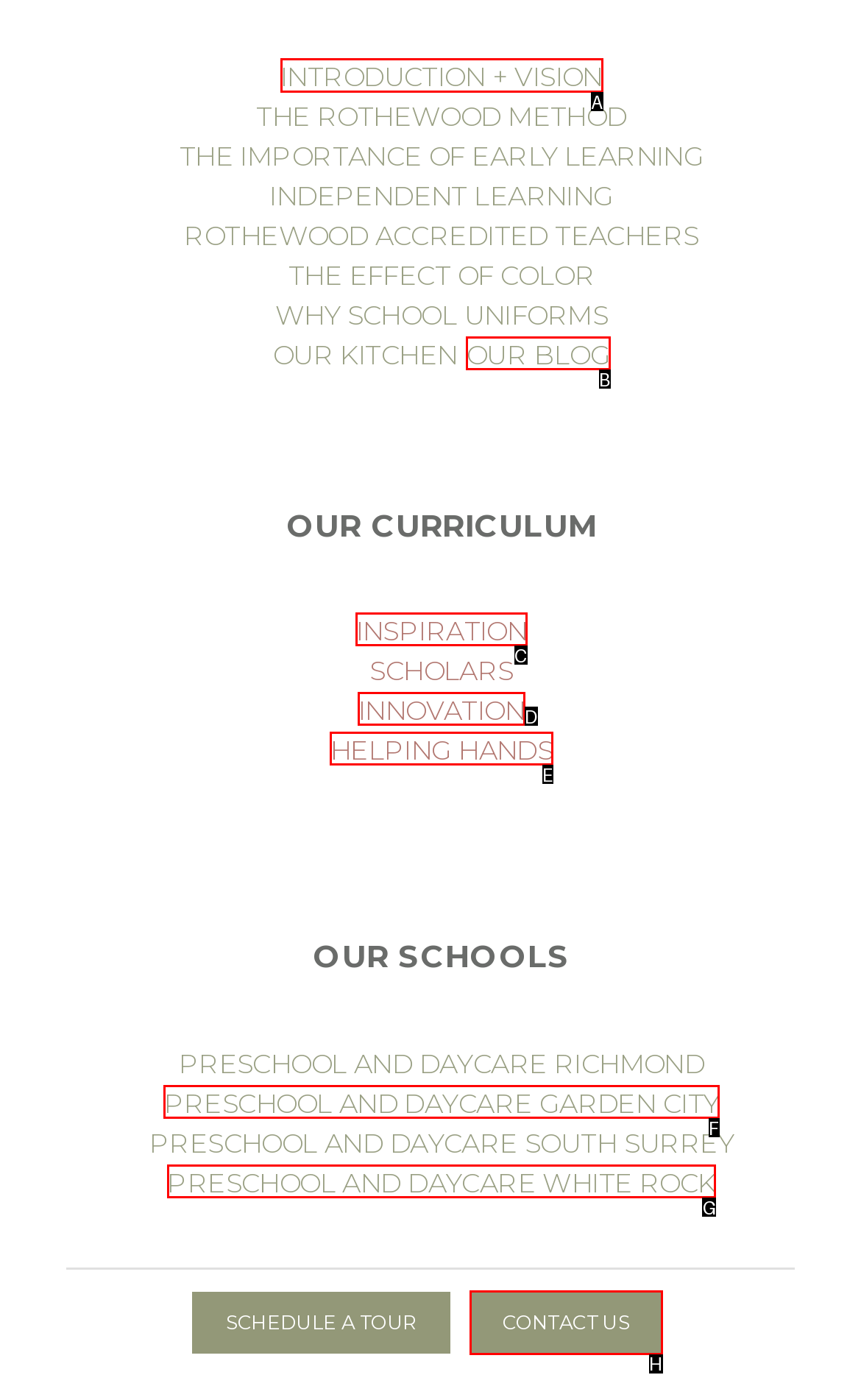Select the appropriate bounding box to fulfill the task: Learn about the introduction and vision Respond with the corresponding letter from the choices provided.

A